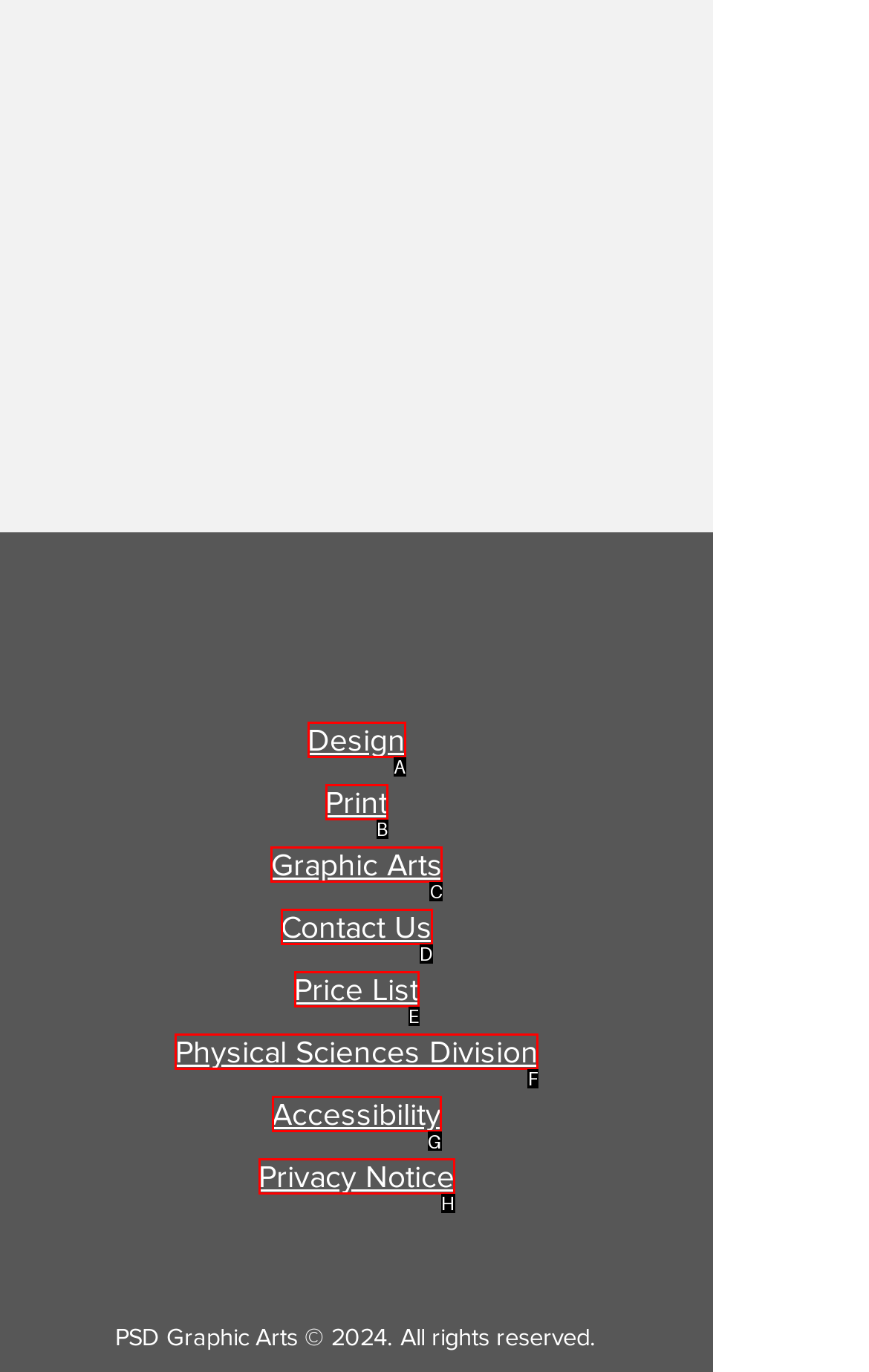Choose the letter of the option you need to click to access the Accessibility page. Answer with the letter only.

G